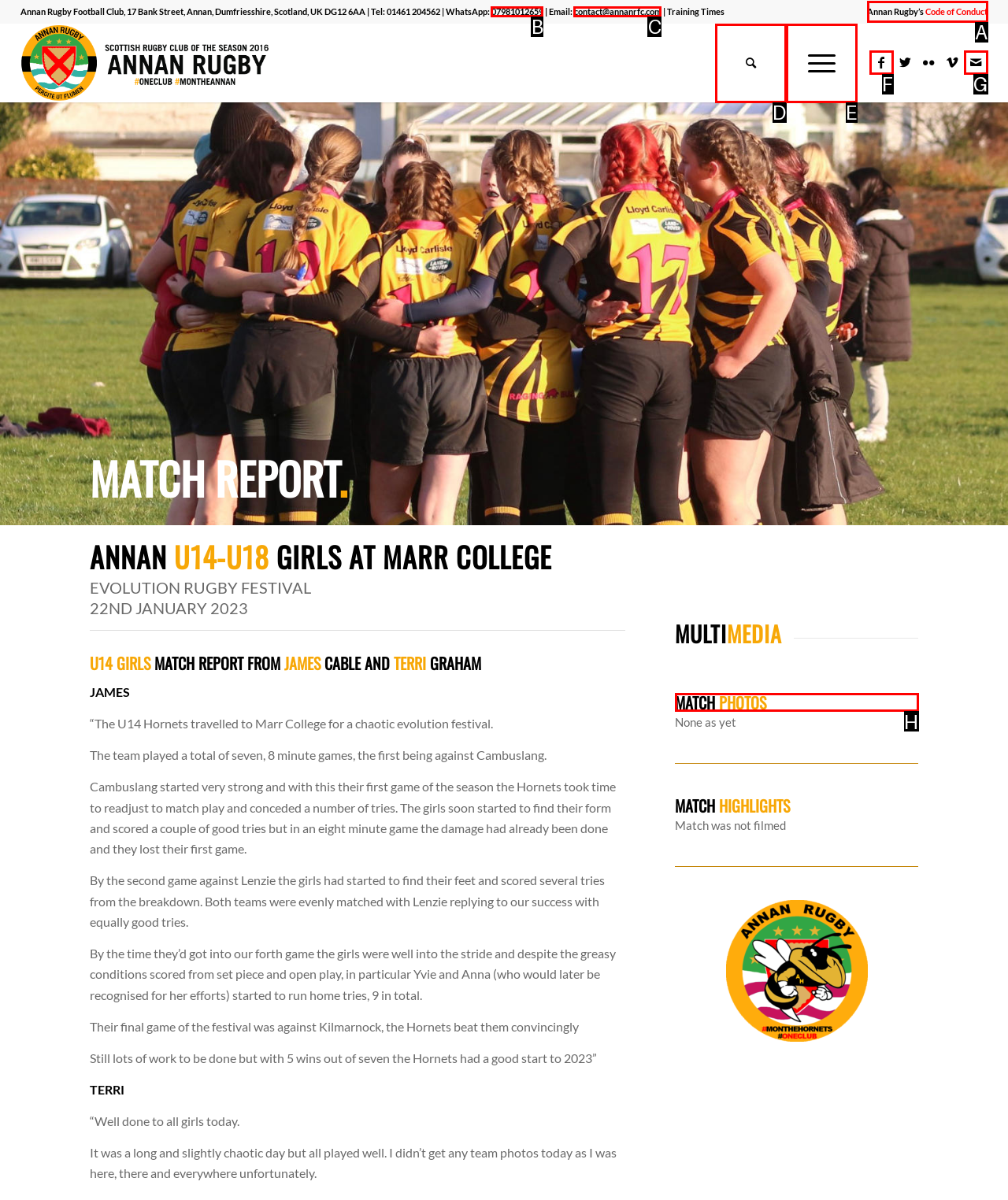Figure out which option to click to perform the following task: View Match Photos
Provide the letter of the correct option in your response.

H